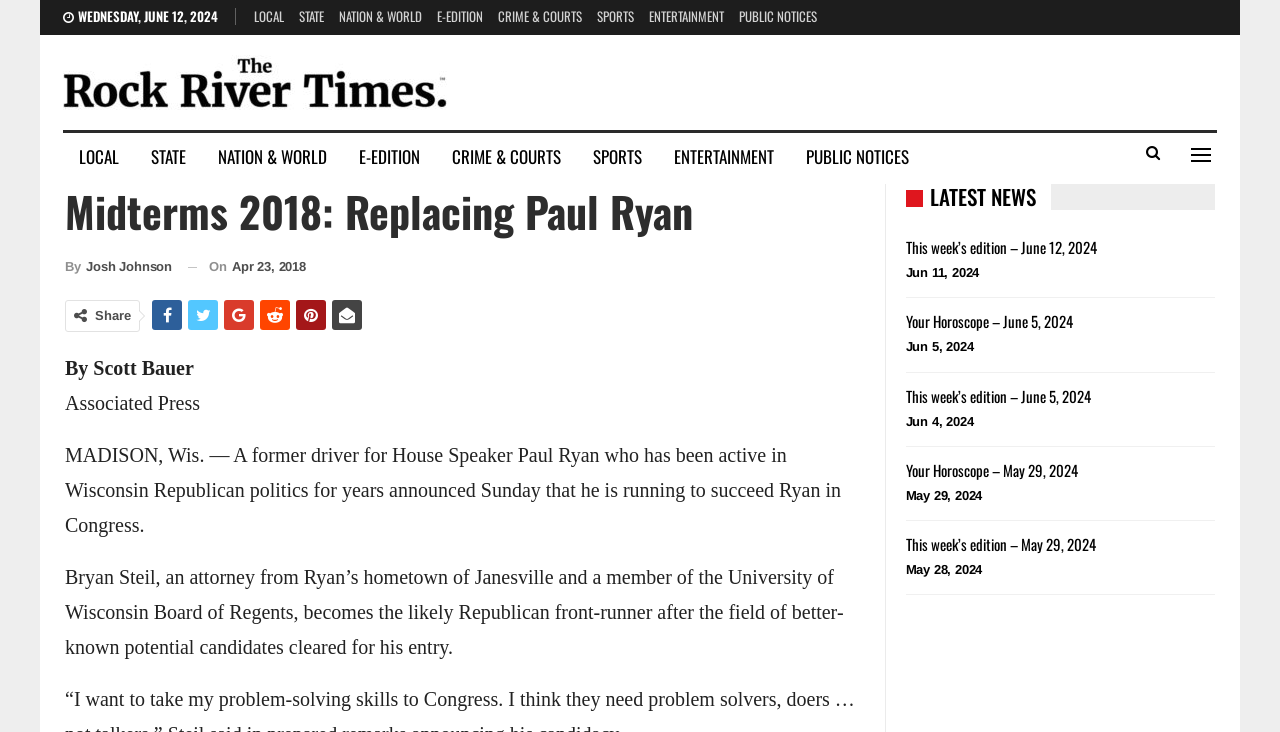Please determine the bounding box coordinates of the area that needs to be clicked to complete this task: 'Click on NATION & WORLD'. The coordinates must be four float numbers between 0 and 1, formatted as [left, top, right, bottom].

[0.265, 0.008, 0.33, 0.036]